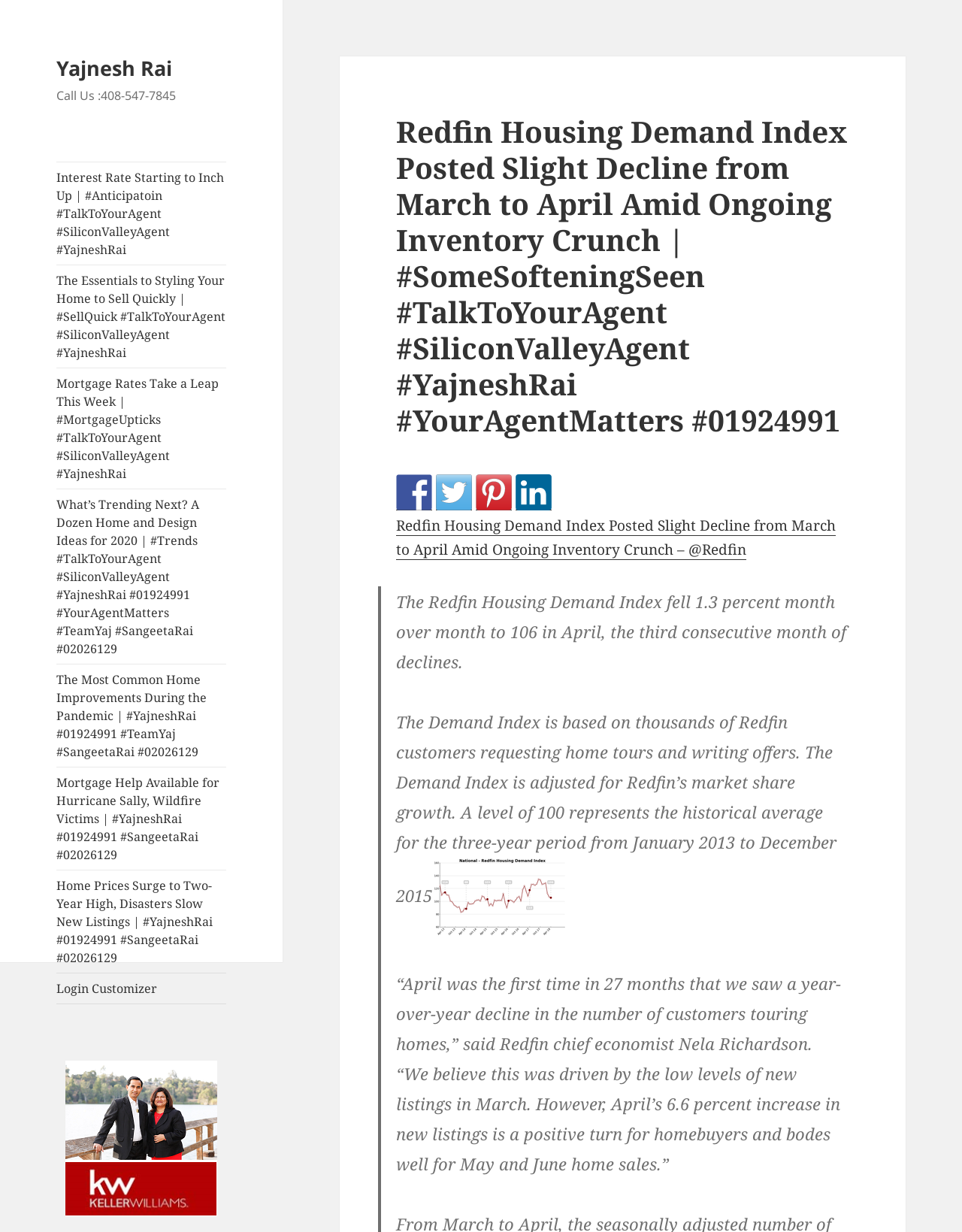Provide an in-depth caption for the contents of the webpage.

The webpage appears to be a blog or news article page, with a focus on real estate and housing market trends. At the top, there is a header section with a title "Redfin Housing Demand Index Posted Slight Decline from March to April Amid Ongoing Inventory Crunch" and a series of social media links, including Facebook, Twitter, Pinterest, and LinkedIn.

Below the header, there is a section with a series of links to related articles, including "Interest Rate Starting to Inch Up", "The Essentials to Styling Your Home to Sell Quickly", and "Mortgage Rates Take a Leap This Week". These links are arranged vertically, with the most recent article at the top.

To the right of the article links, there is a call-to-action section with a phone number "408-547-7845" and a link to "Login Customizer". Below this section, there is a large image that takes up most of the width of the page.

The main content of the page is an article about the Redfin Housing Demand Index, which includes a heading, a brief summary, and several paragraphs of text. The article discusses the decline in the Demand Index and its implications for the housing market. There are also several images and charts throughout the article, including a graph showing the April Demand Index.

At the bottom of the page, there is a quote from Redfin's chief economist, Nela Richardson, discussing the decline in home tours and the increase in new listings. Overall, the page appears to be a informative and data-driven article about the housing market, with a focus on providing insights and analysis to readers.